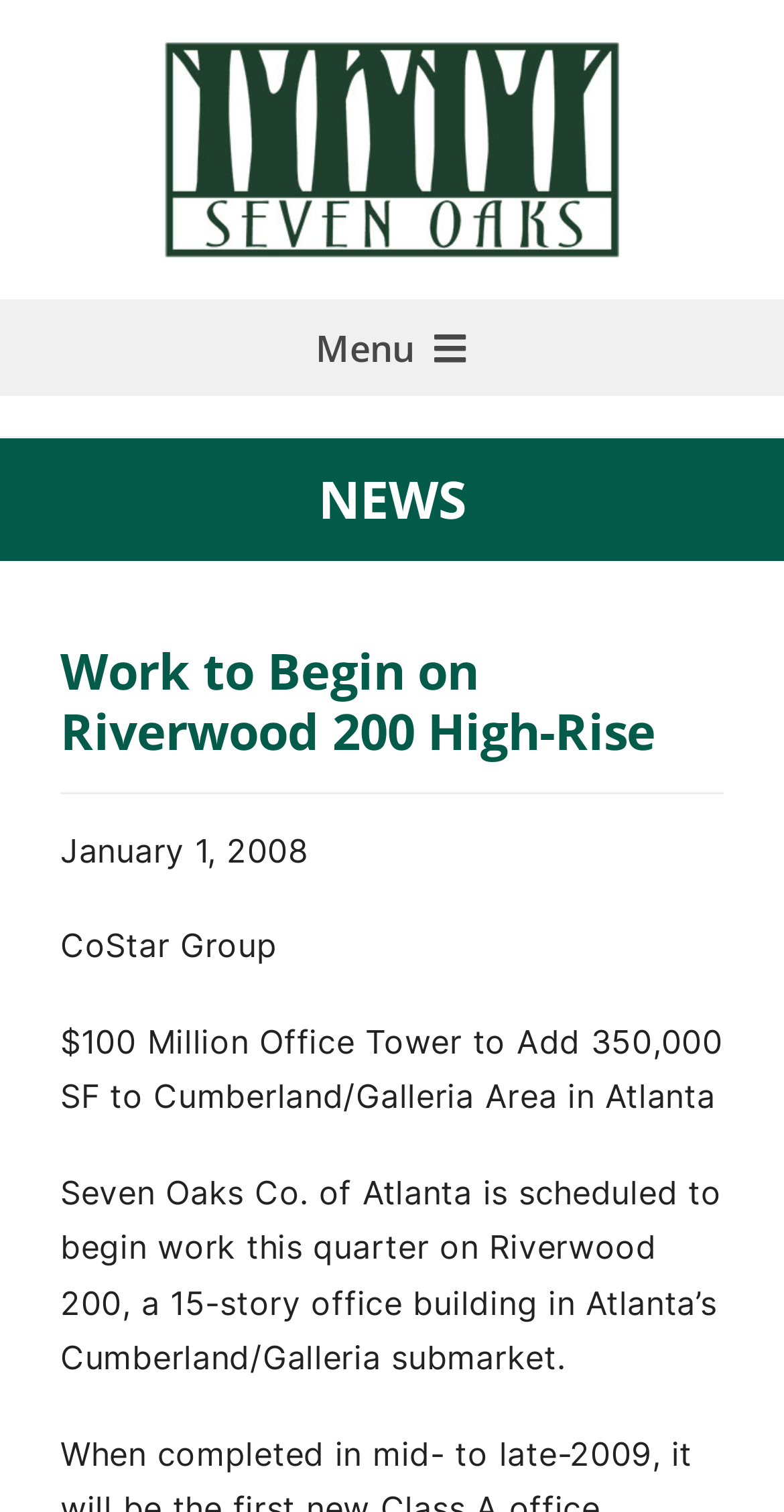Show the bounding box coordinates for the HTML element as described: "TREANDY NEWS MAG".

None